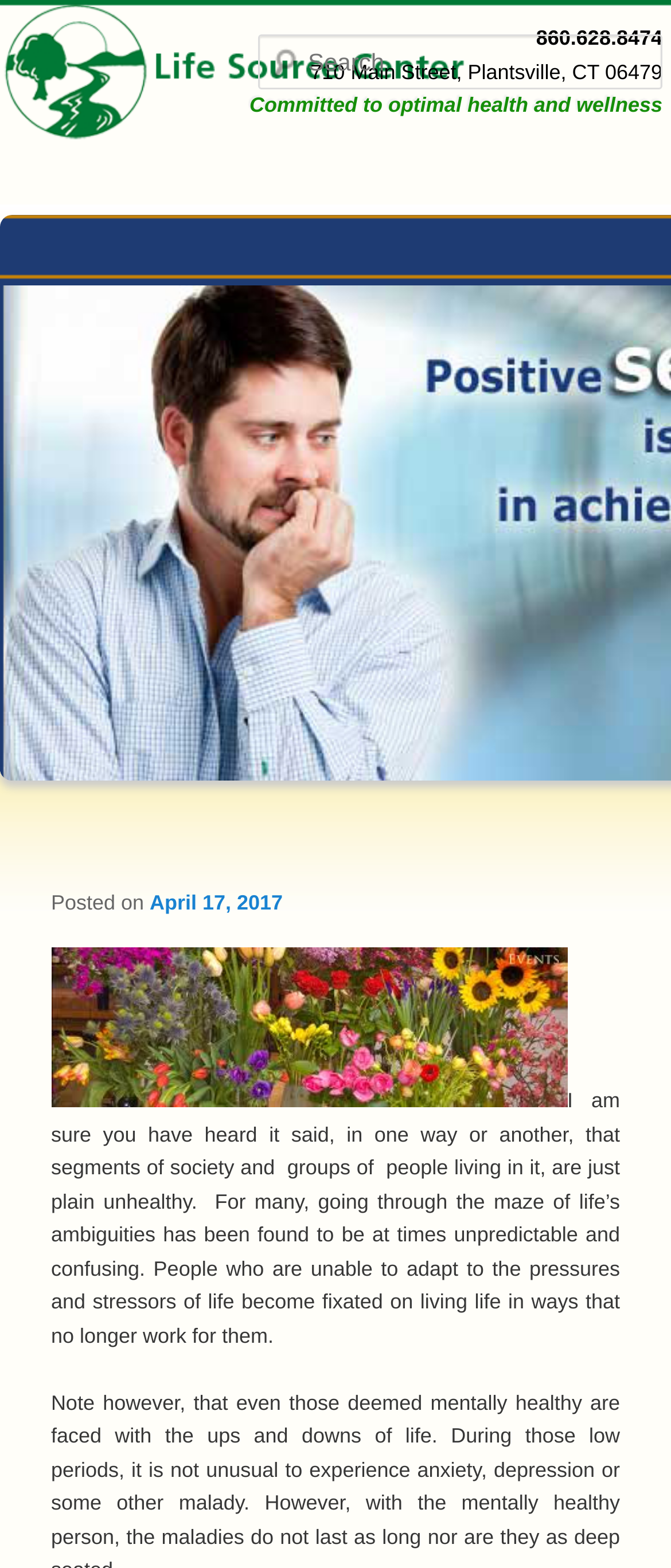Show the bounding box coordinates for the HTML element as described: "Reply".

[0.801, 0.54, 0.911, 0.579]